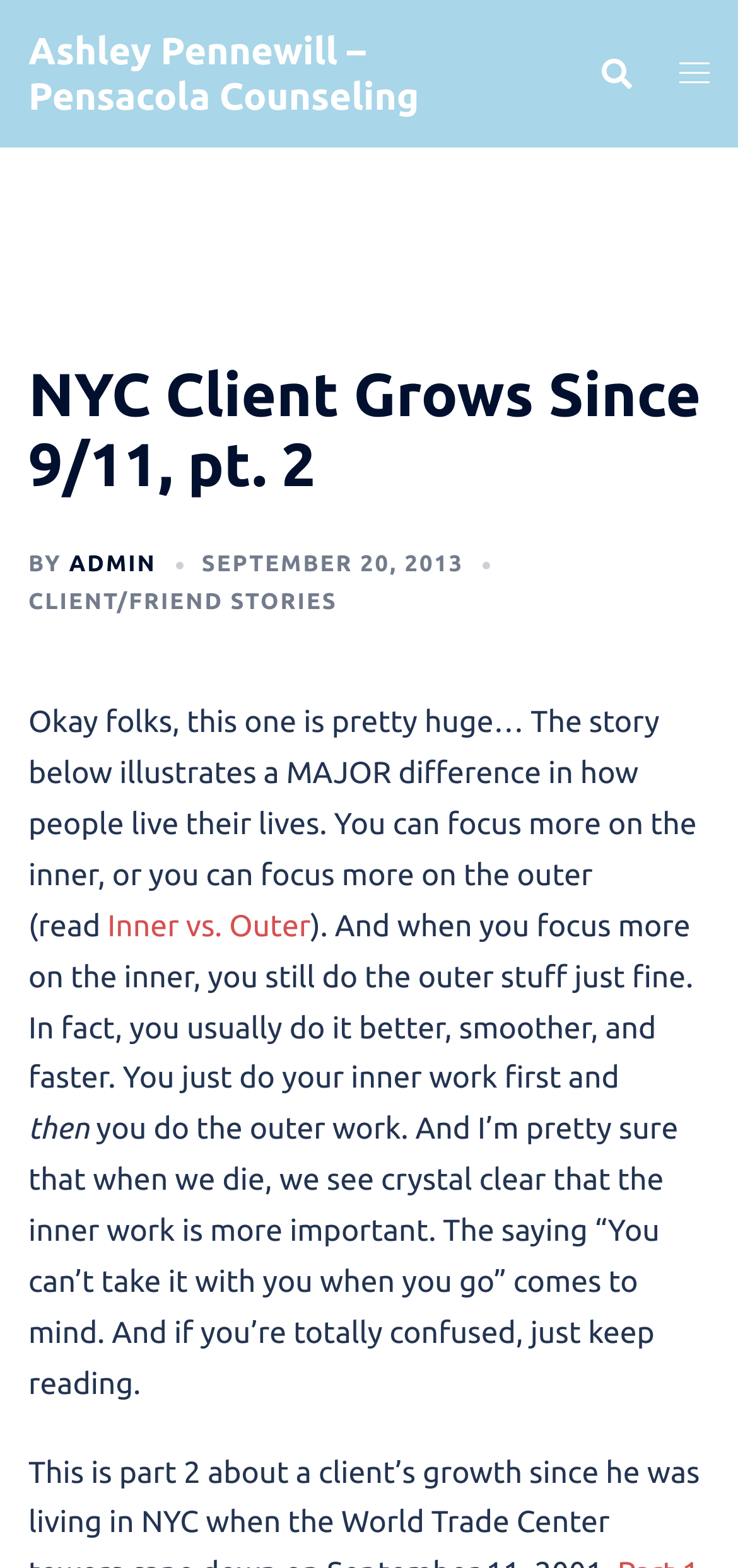Utilize the information from the image to answer the question in detail:
What is the date of the article?

I found the date of the article by examining the link 'SEPTEMBER 20, 2013' in the header section of the webpage, which is accompanied by a time element.